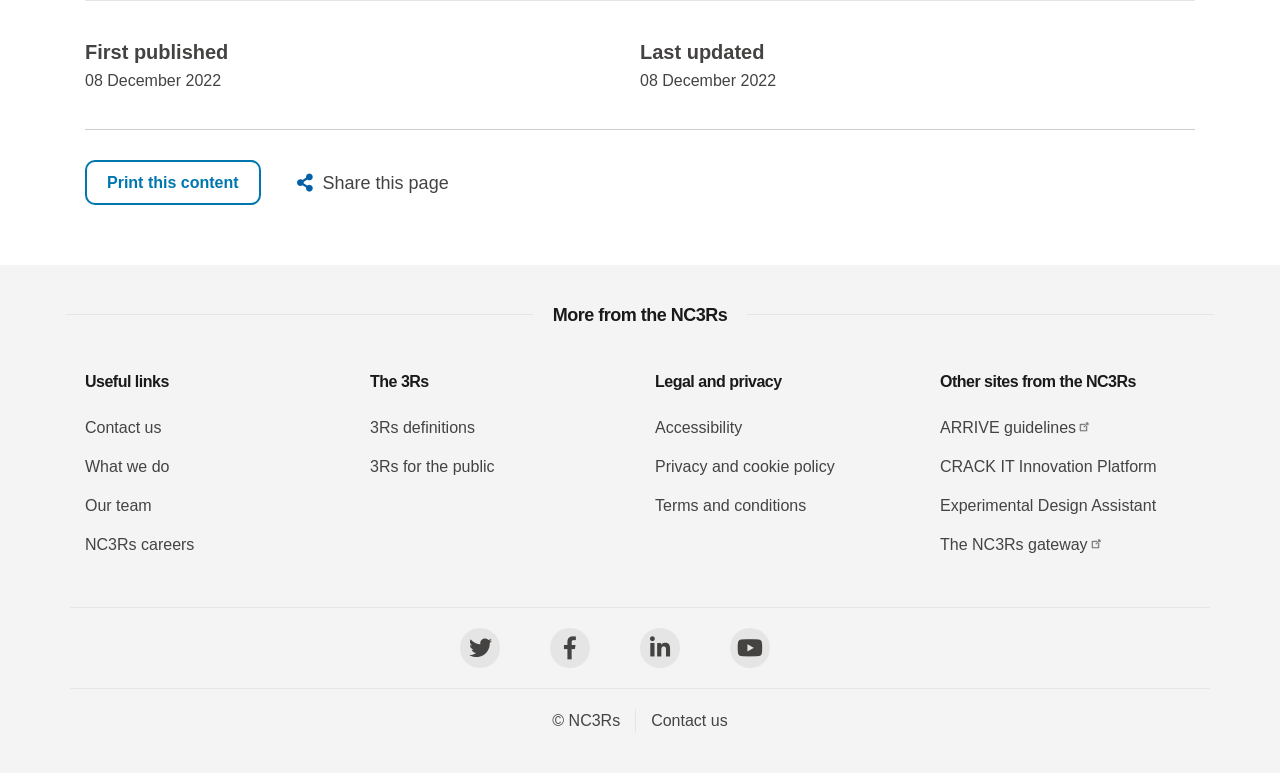Answer the question briefly using a single word or phrase: 
What is the name of the organization?

NC3Rs